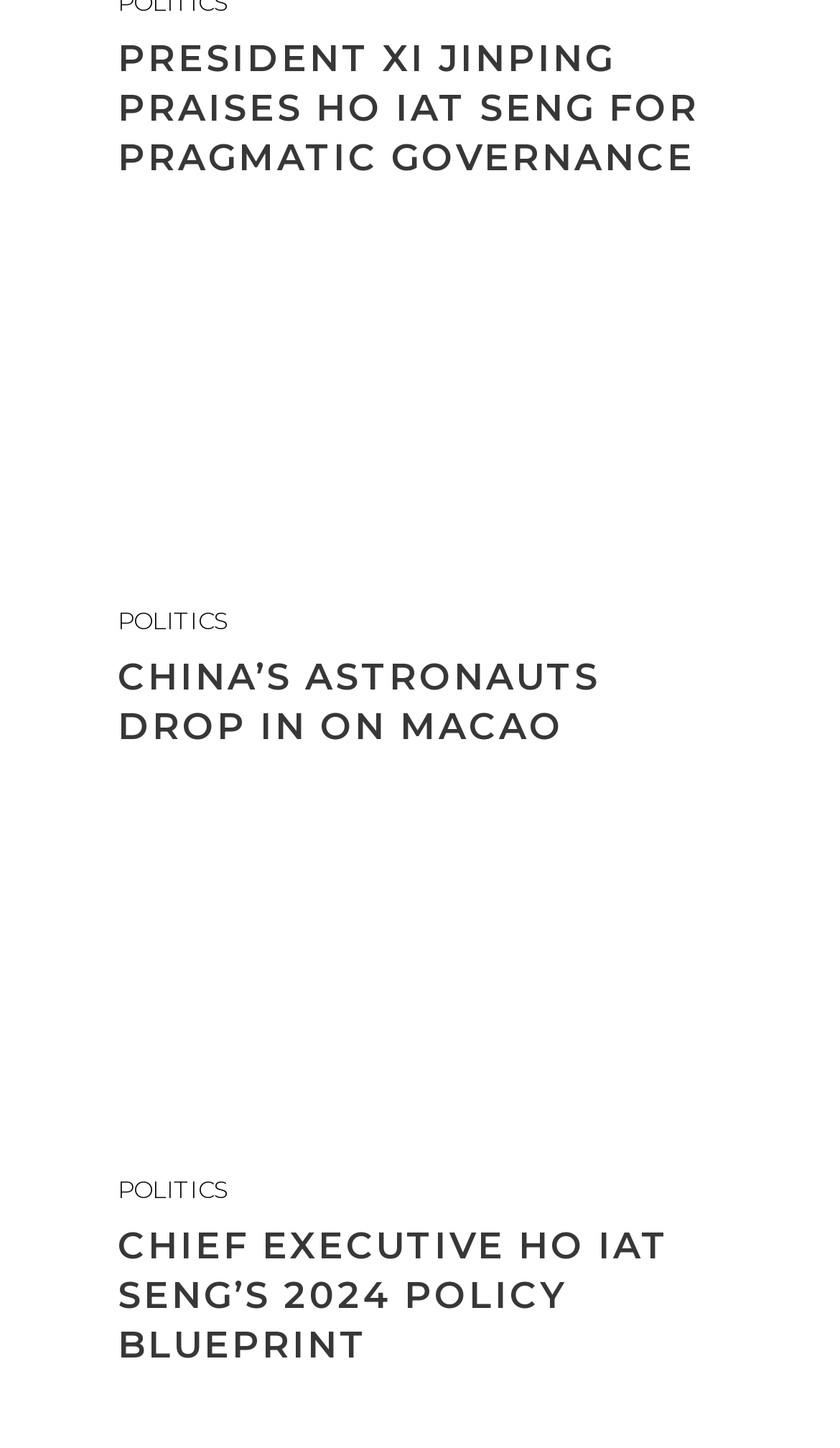Based on the element description "President's Message", predict the bounding box coordinates of the UI element.

None